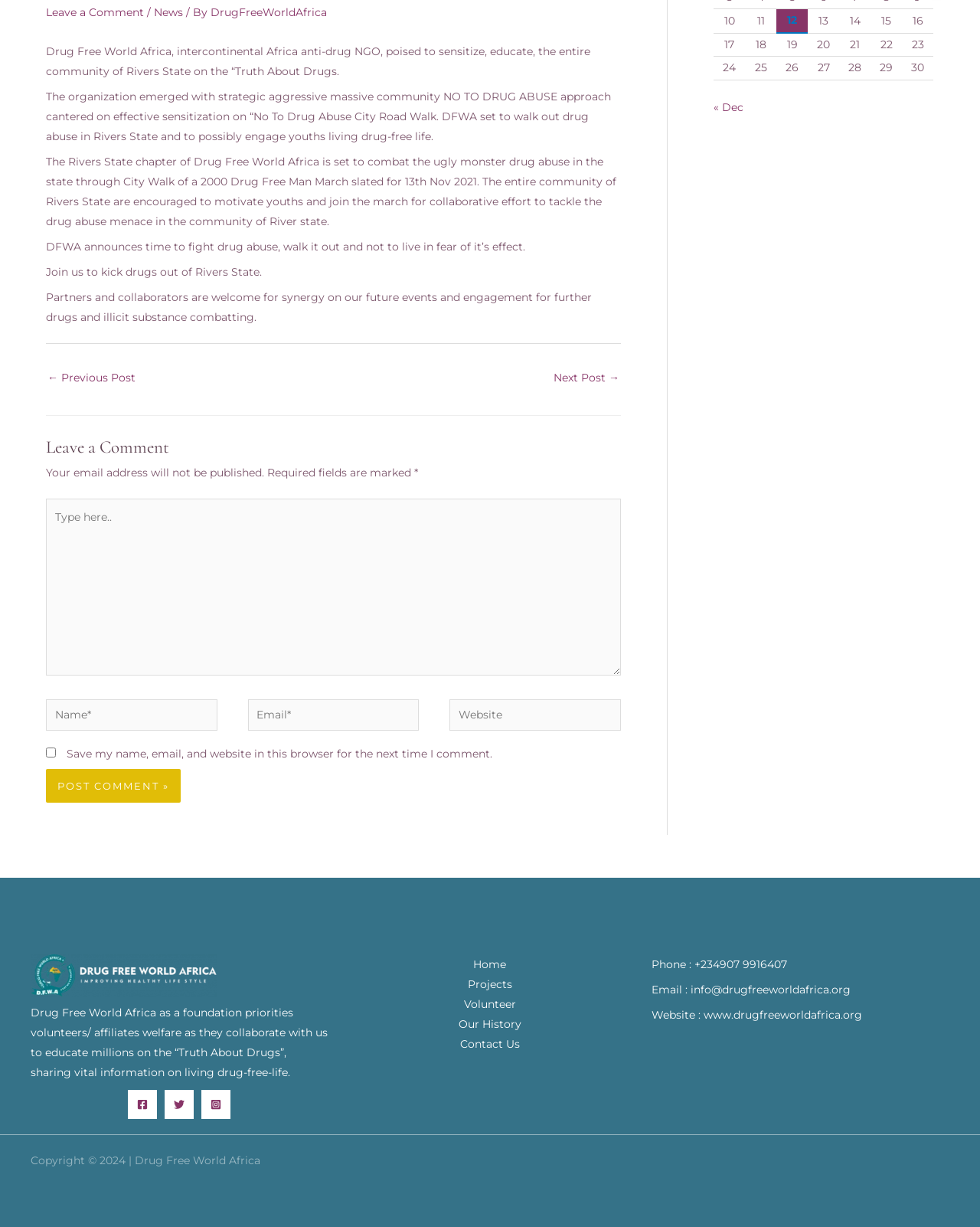Determine the bounding box coordinates of the area to click in order to meet this instruction: "Click the 'Facebook' link".

[0.131, 0.888, 0.16, 0.912]